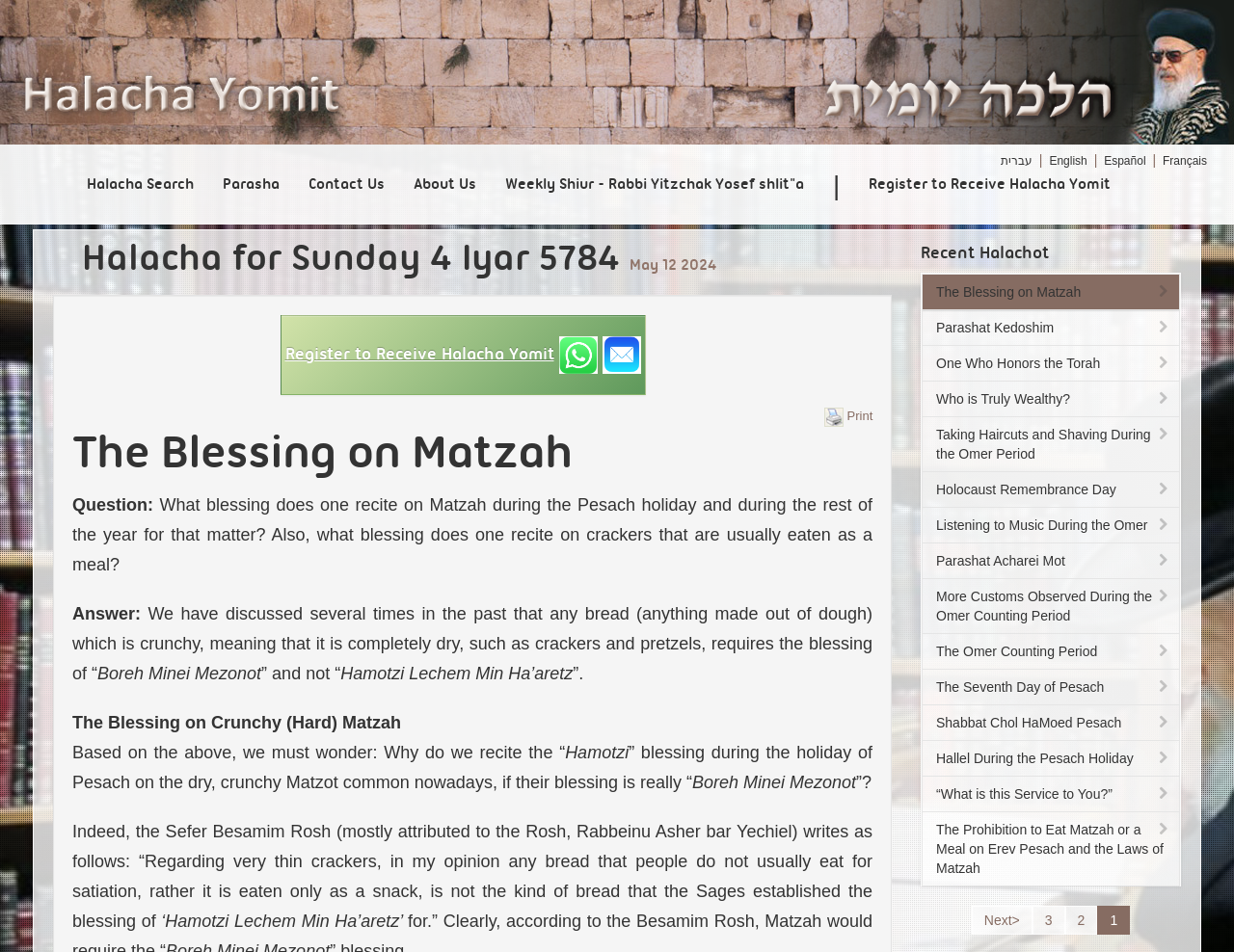How can one receive halacha yomit?
Answer with a single word or phrase, using the screenshot for reference.

Register